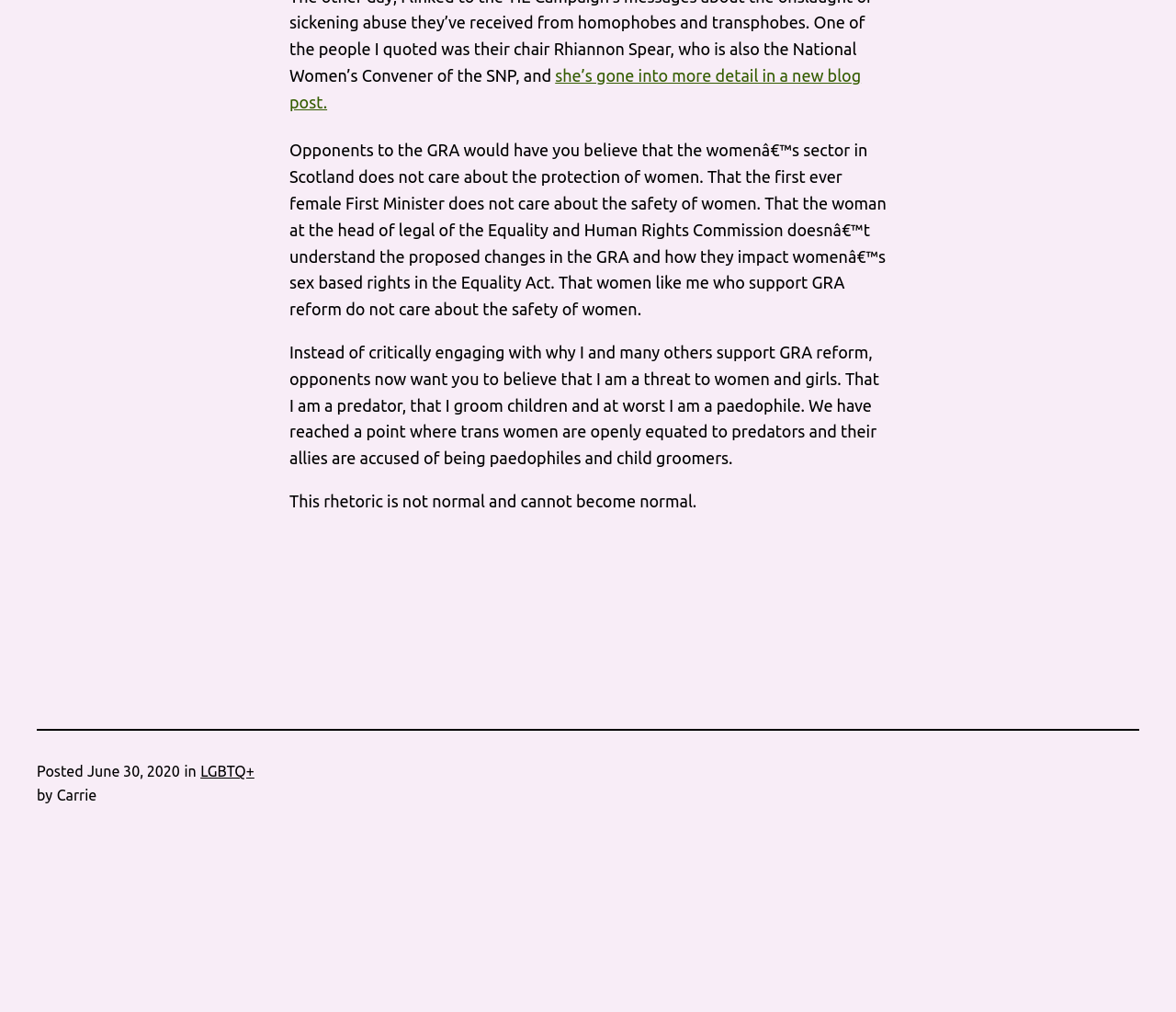Identify the bounding box coordinates for the UI element that matches this description: "LGBTQ+".

[0.17, 0.754, 0.216, 0.771]